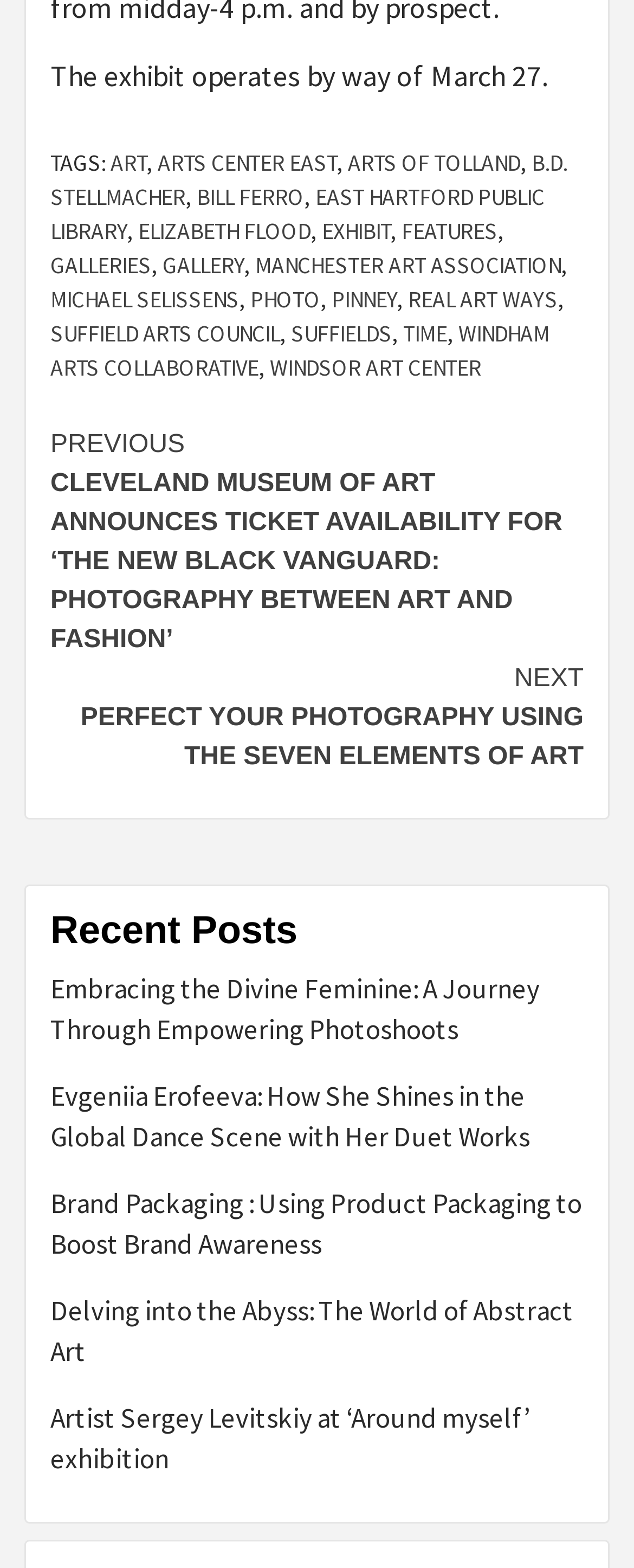Using the format (top-left x, top-left y, bottom-right x, bottom-right y), provide the bounding box coordinates for the described UI element. All values should be floating point numbers between 0 and 1: galleries

[0.079, 0.159, 0.238, 0.178]